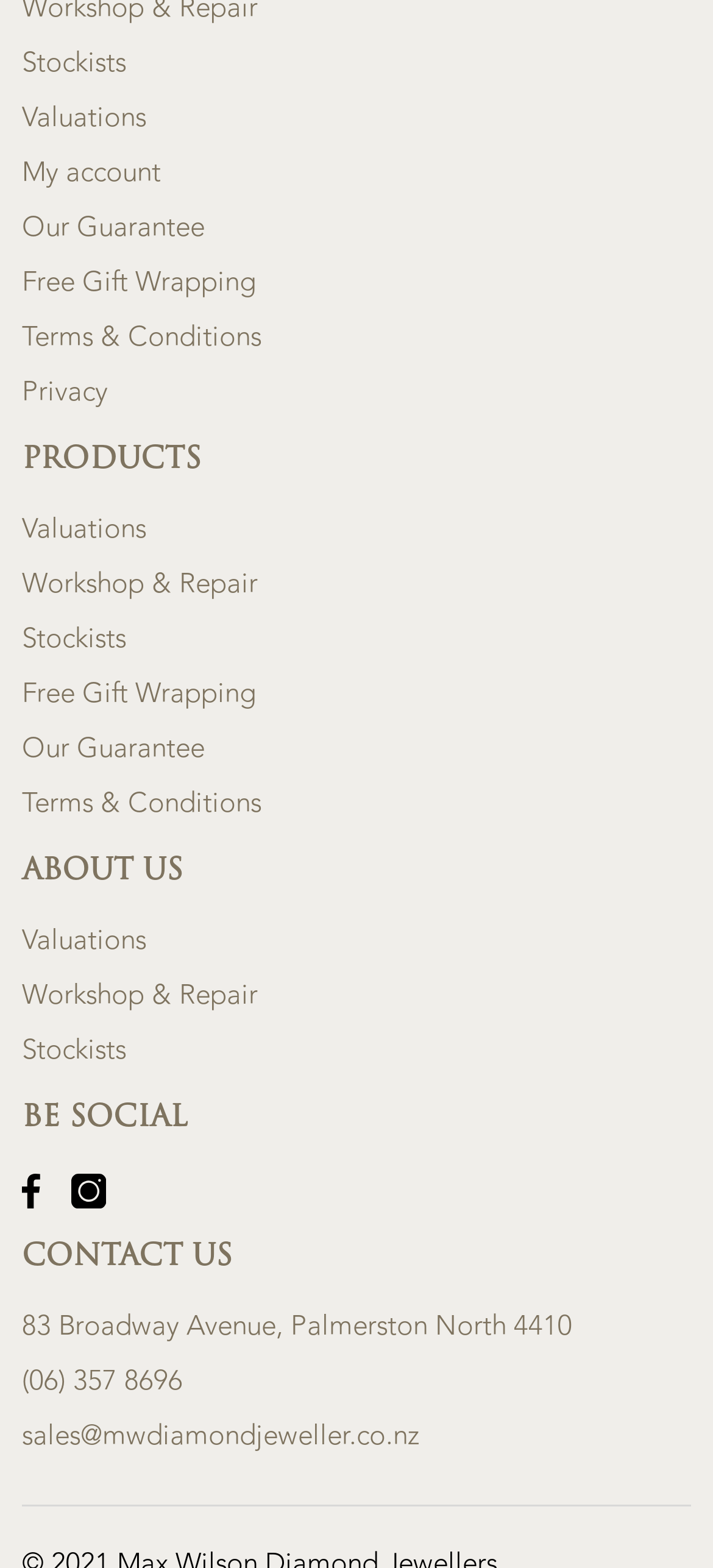How many social media links are there in the 'BE SOCIAL' section?
Use the screenshot to answer the question with a single word or phrase.

2